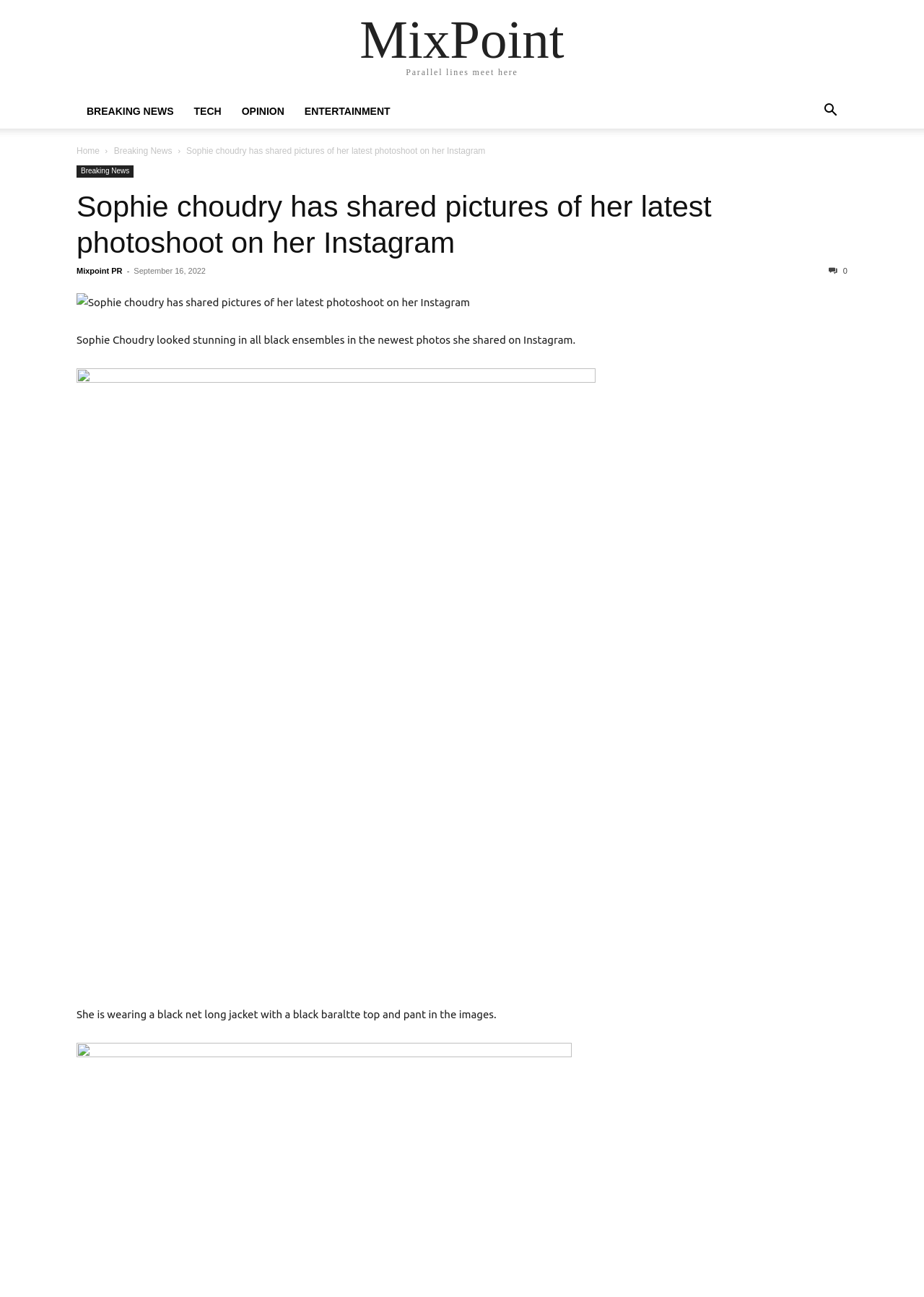Using the information from the screenshot, answer the following question thoroughly:
How many links are in the top navigation bar?

The top navigation bar contains links to 'Home', 'Breaking News', 'TECH', 'OPINION', and 'ENTERTAINMENT', which makes a total of 5 links.